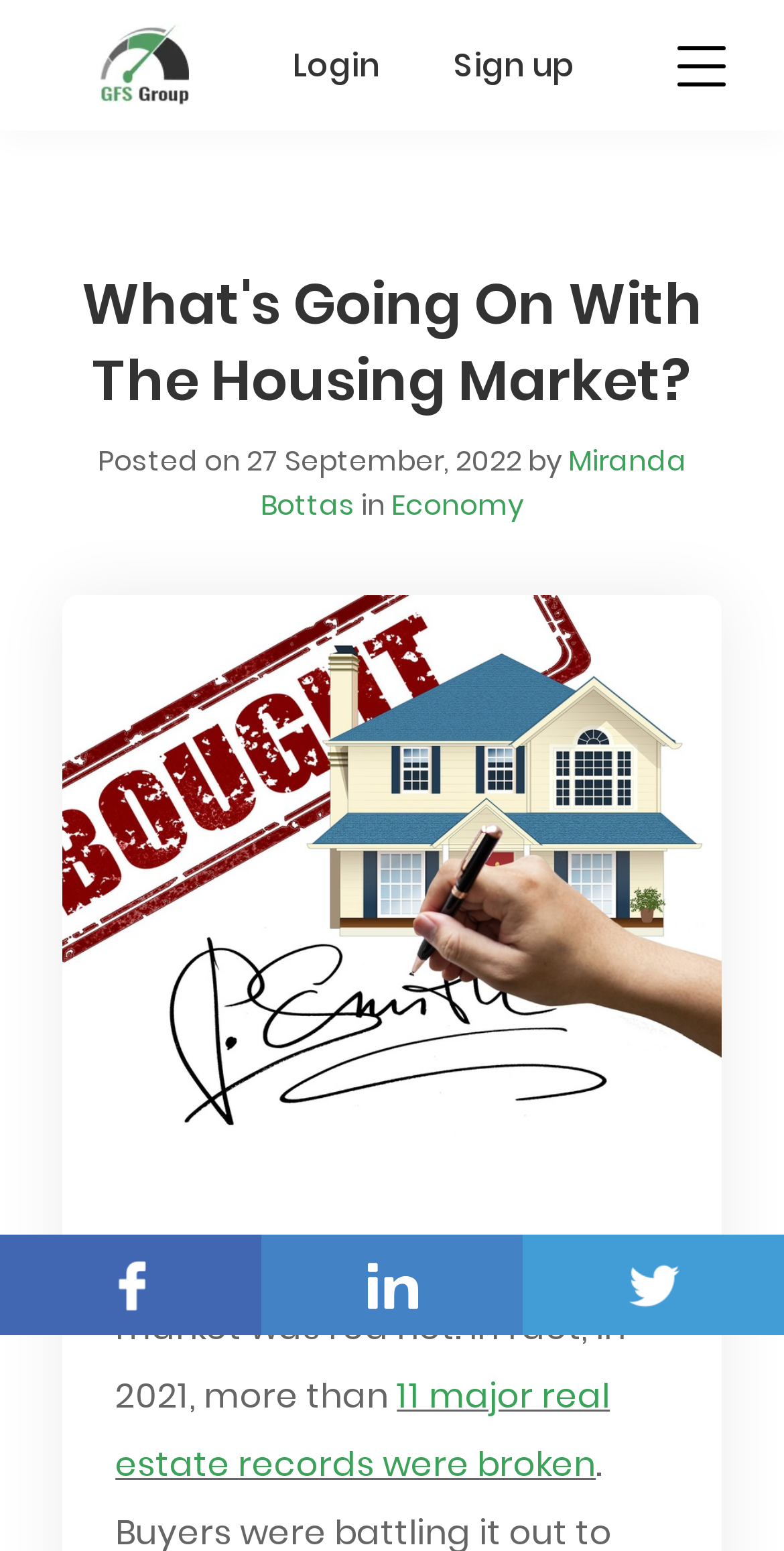Pinpoint the bounding box coordinates of the area that should be clicked to complete the following instruction: "Log in". The coordinates must be given as four float numbers between 0 and 1, i.e., [left, top, right, bottom].

[0.373, 0.015, 0.483, 0.069]